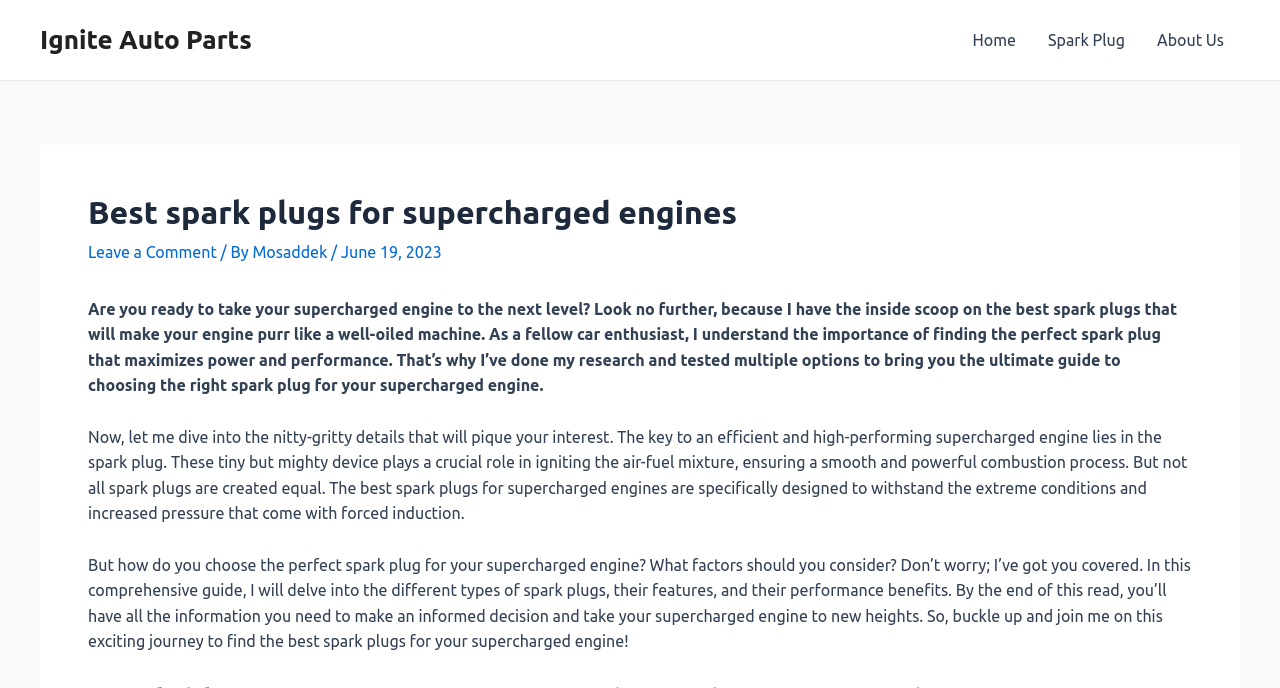Generate the text of the webpage's primary heading.

Best spark plugs for supercharged engines